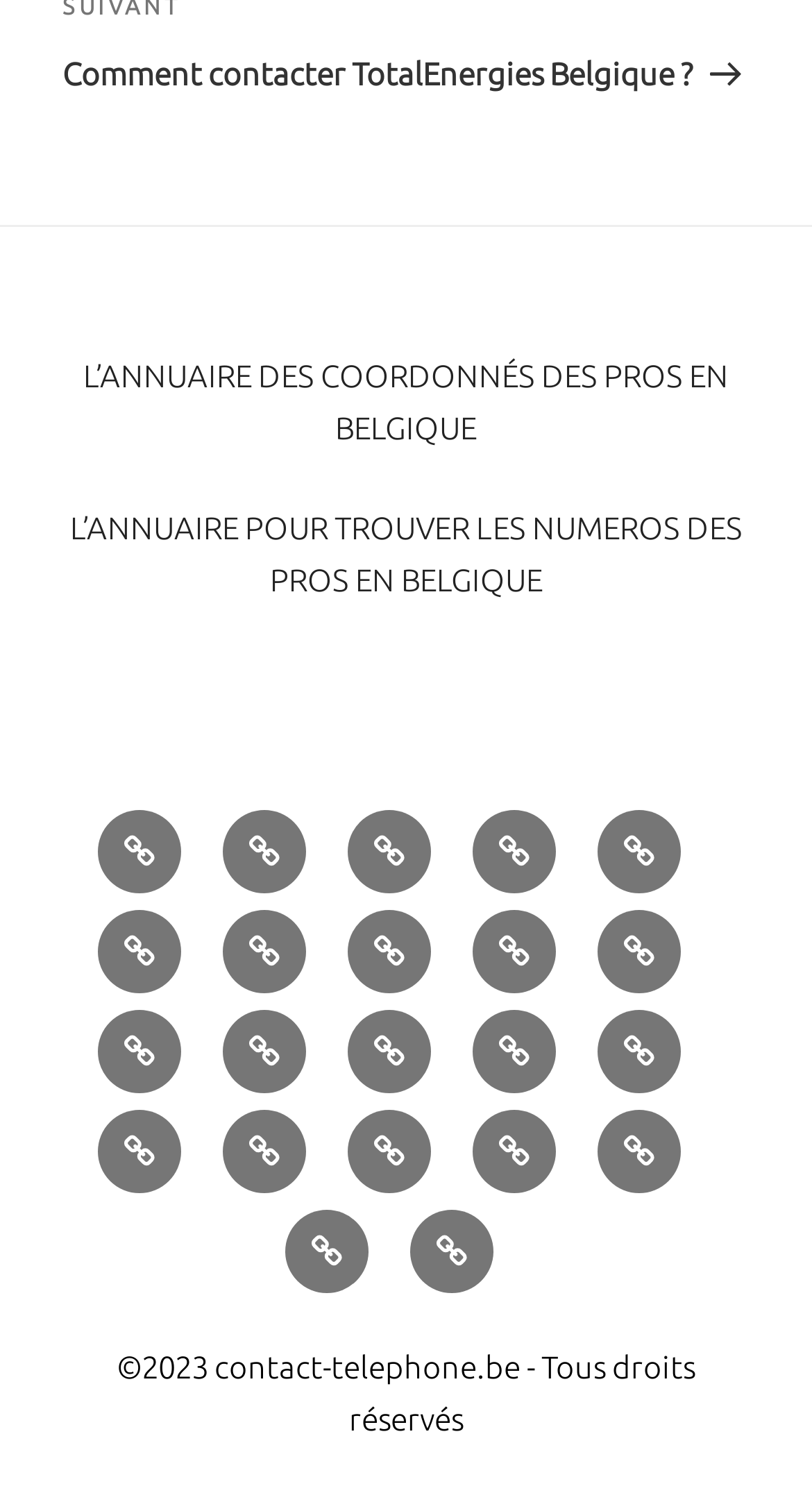Determine the bounding box coordinates of the region to click in order to accomplish the following instruction: "Explore Application – Internet". Provide the coordinates as four float numbers between 0 and 1, specifically [left, top, right, bottom].

[0.582, 0.542, 0.685, 0.598]